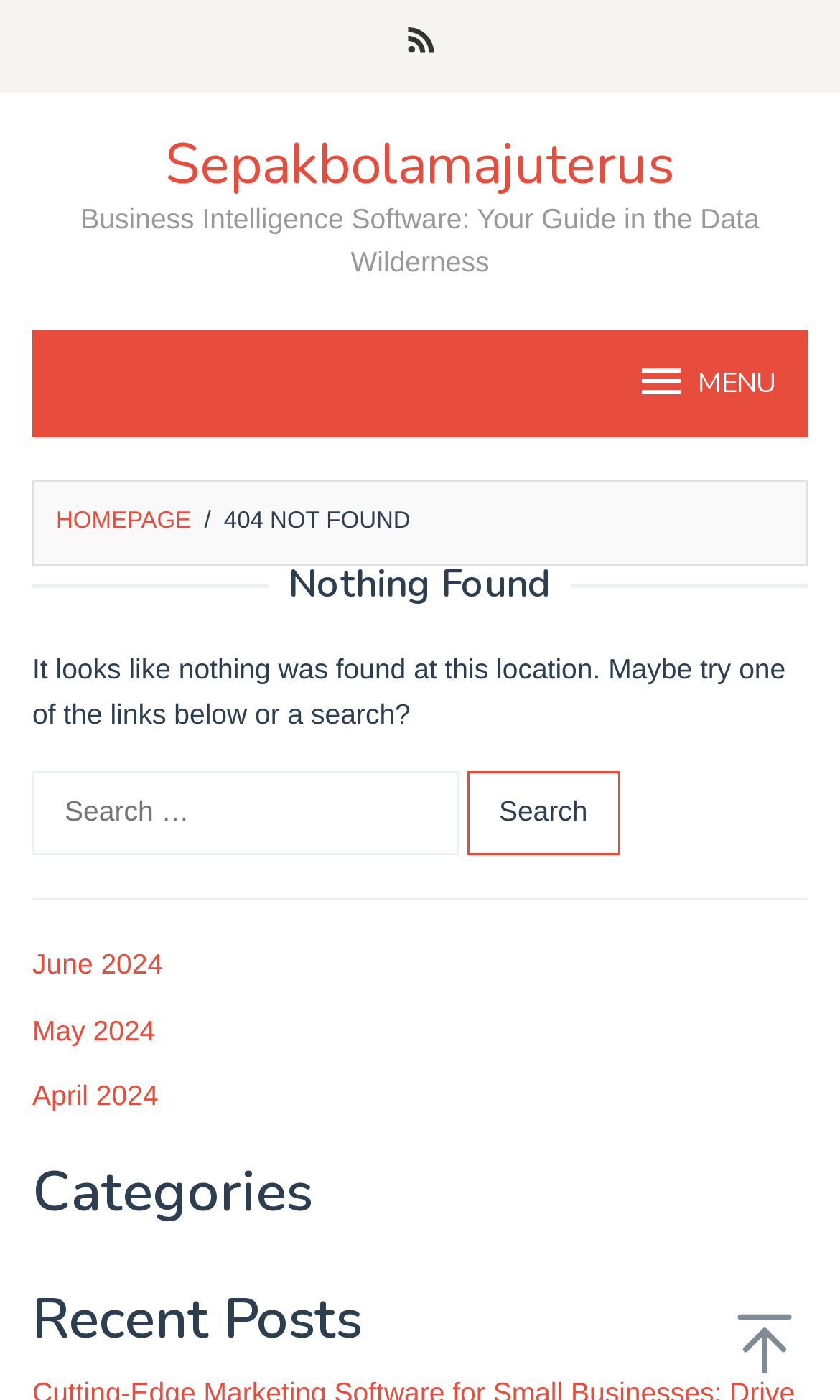Provide a thorough and detailed response to the question by examining the image: 
What is the purpose of the search box?

The search box is located below the error message and has a label 'Search for:' and a button 'Search', suggesting that it is intended for users to search for content on the website.